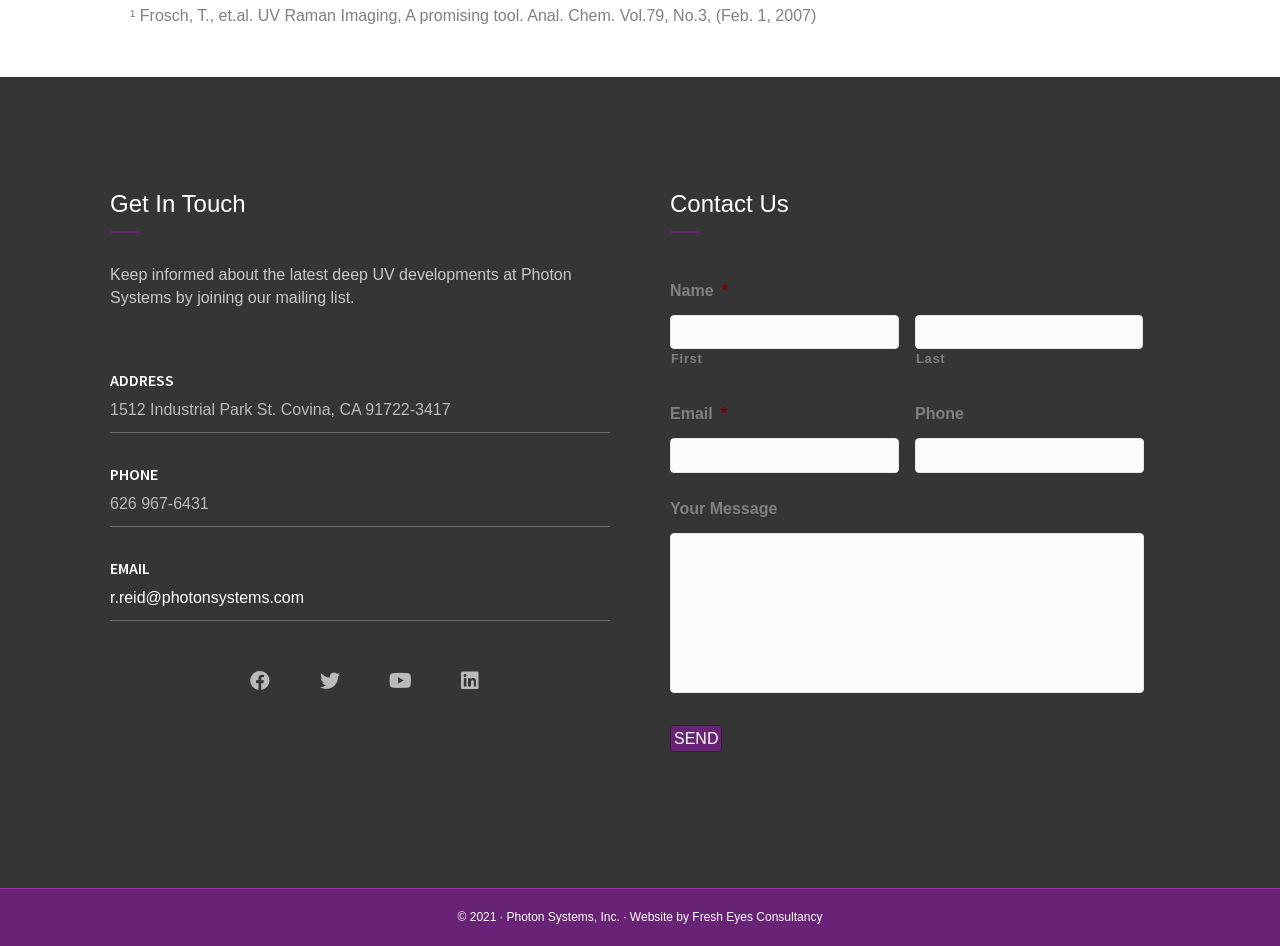Indicate the bounding box coordinates of the element that must be clicked to execute the instruction: "Enter your first name". The coordinates should be given as four float numbers between 0 and 1, i.e., [left, top, right, bottom].

[0.523, 0.333, 0.702, 0.369]